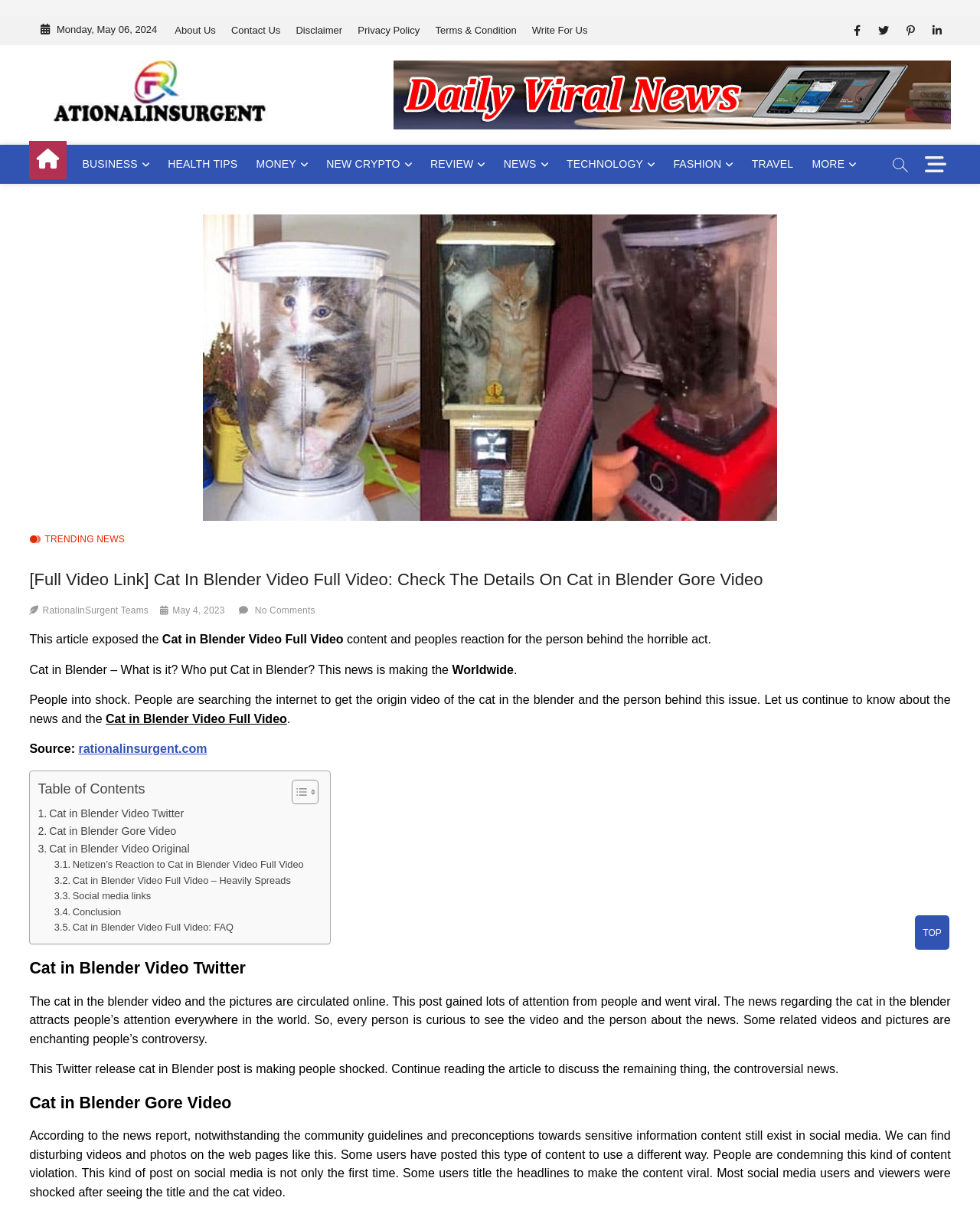Give an extensive and precise description of the webpage.

This webpage appears to be a news article about a viral video of a cat in a blender. At the top of the page, there is a navigation menu with links to various sections of the website, including "About Us", "Contact Us", and "Disclaimer". Below this, there are social media links to Facebook, Twitter, Pinterest, and LinkedIn.

The main content of the page is divided into several sections. The first section has a heading that reads "[Full Video Link] Cat In Blender Video Full Video: Check The Details On Cat in Blender Gore Video". Below this, there is a brief summary of the article, which describes the content of the video and the reaction of people to it.

The next section has a heading that reads "TRENDING NEWS" and contains a series of links to related articles. Below this, there is a table of contents that lists the various sections of the article, including "Cat in Blender Video Twitter", "Cat in Blender Gore Video", and "Conclusion".

The main body of the article is divided into several sections, each with its own heading. The first section describes the viral video and its impact on social media. The second section discusses the reaction of people to the video, including their shock and condemnation of the content. The third section appears to be a continuation of the article, discussing the controversy surrounding the video and its impact on social media.

Throughout the article, there are several links to related content, including videos and images. There are also several buttons and icons, including a "Menu Button" and a "TOP" button that allows users to navigate to the top of the page.

At the bottom of the page, there is a footer section that contains links to various sections of the website, including "BUSINESS", "HEALTH TIPS", and "TECHNOLOGY". There is also a "WRITE FOR US" link and a "RATIONALINSURGENT LOGO" image.